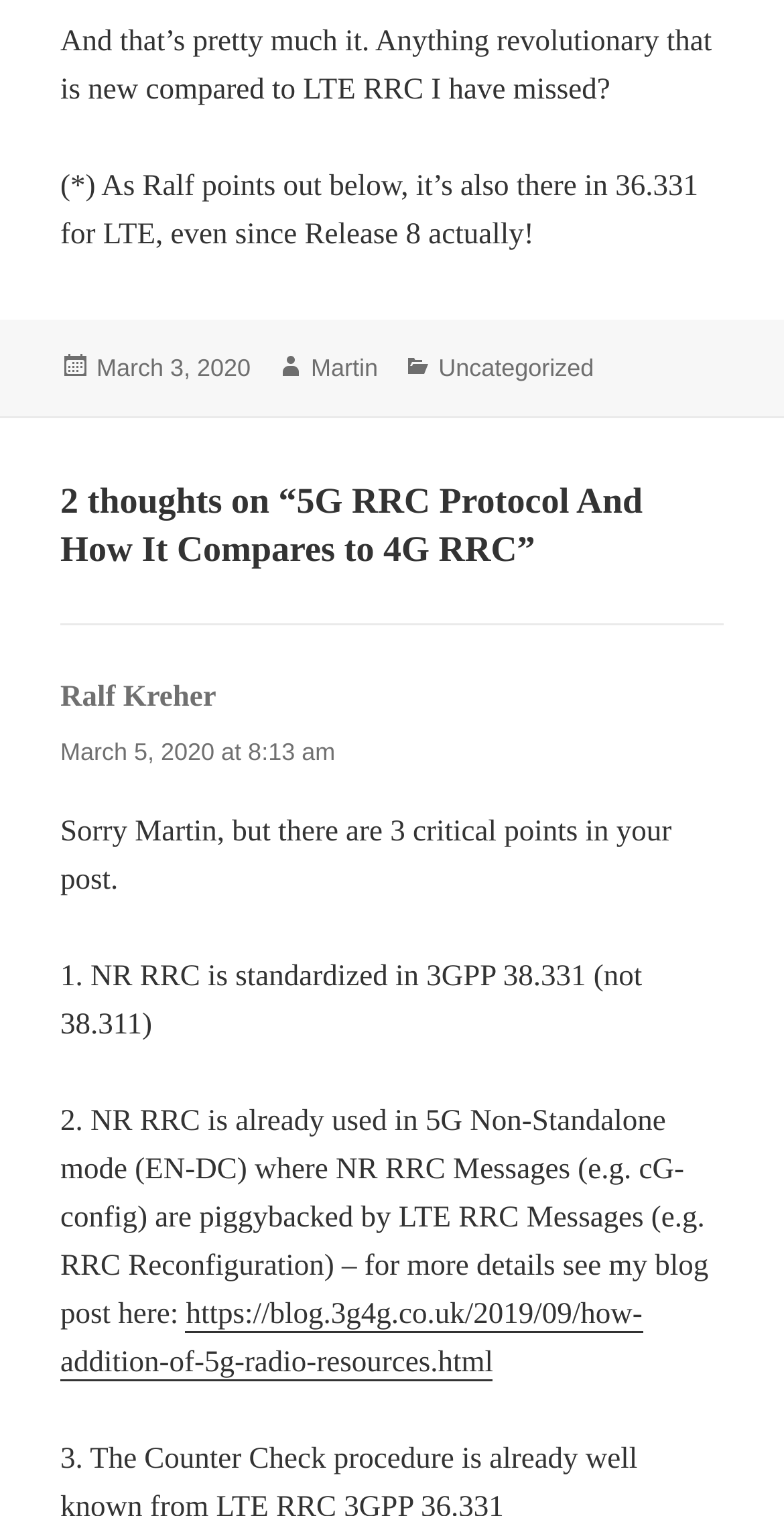Provide a thorough and detailed response to the question by examining the image: 
How many thoughts are there on the topic '5G RRC Protocol And How It Compares to 4G RRC'?

I found the number of thoughts by looking at the heading section of the webpage, where it says '2 thoughts on “5G RRC Protocol And How It Compares to 4G RRC”'.